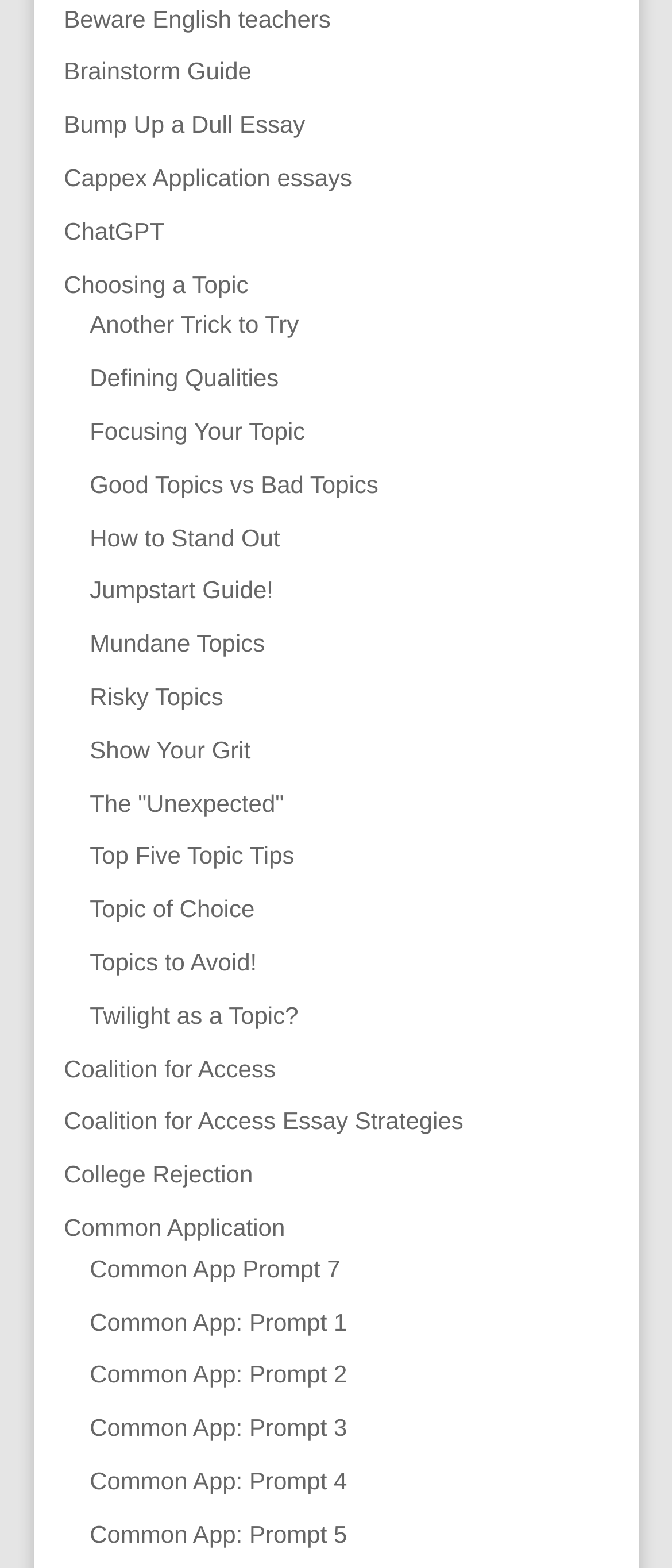Are there any links related to the Common Application?
Using the visual information from the image, give a one-word or short-phrase answer.

Yes